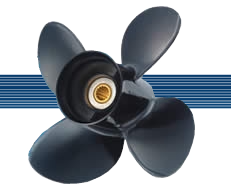What is the background pattern of the image?
Look at the image and respond with a one-word or short-phrase answer.

Blue-striped